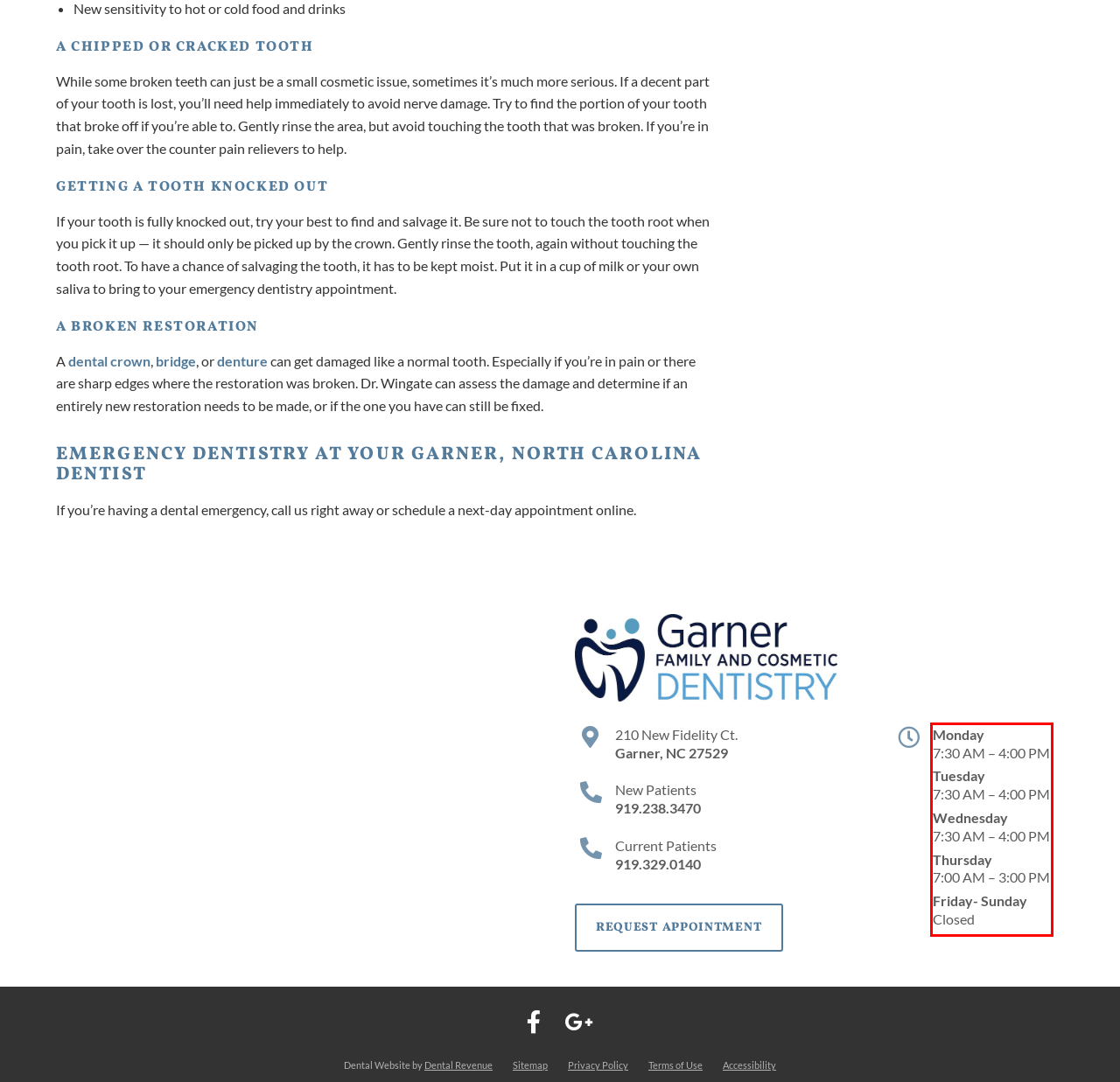Please identify and extract the text content from the UI element encased in a red bounding box on the provided webpage screenshot.

Monday 7:30 AM – 4:00 PM Tuesday 7:30 AM – 4:00 PM Wednesday 7:30 AM – 4:00 PM Thursday 7:00 AM – 3:00 PM Friday- Sunday Closed